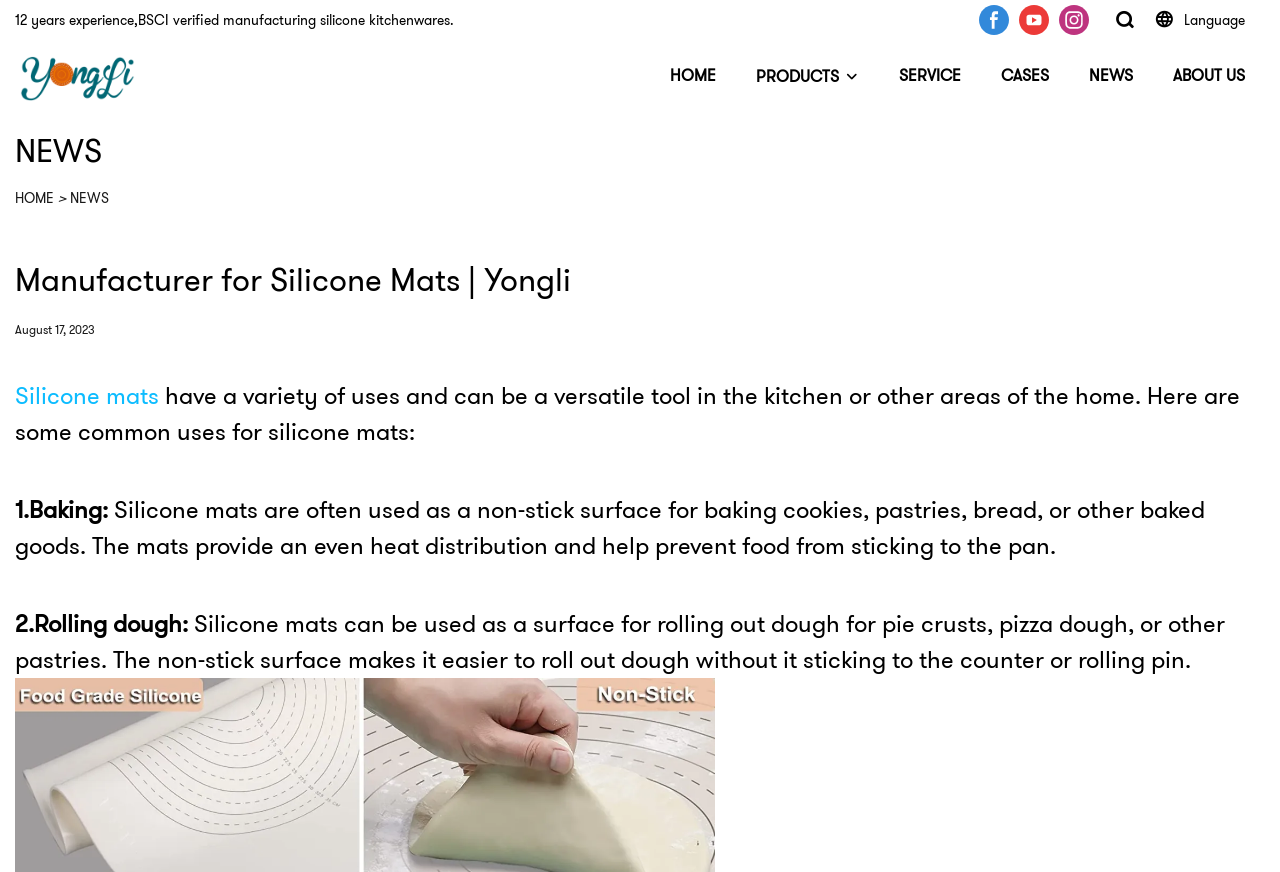What is the language selection option located at?
Respond with a short answer, either a single word or a phrase, based on the image.

Top right corner